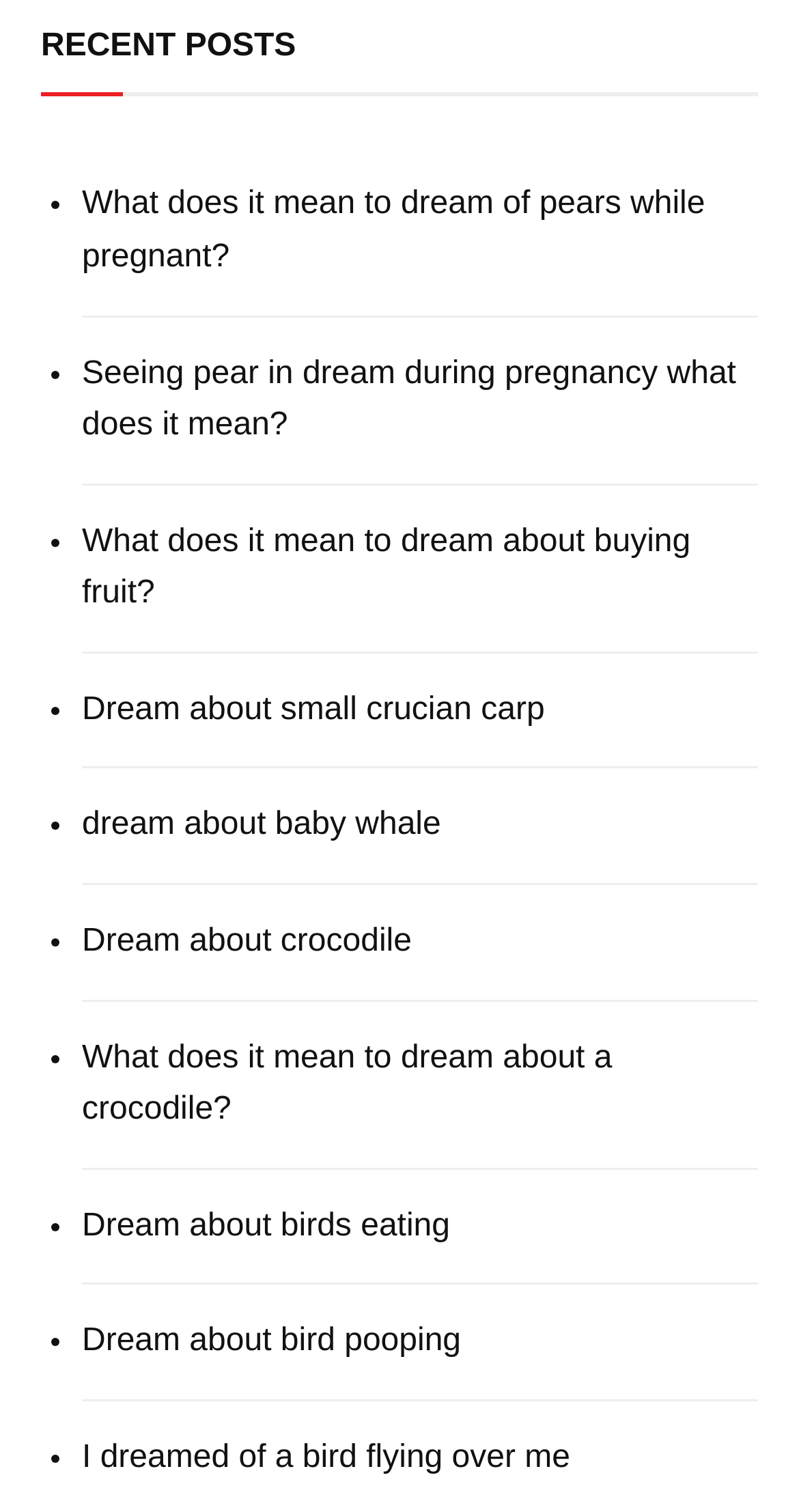Find the bounding box coordinates for the element that must be clicked to complete the instruction: "Learn about dream interpretation of buying fruit". The coordinates should be four float numbers between 0 and 1, indicated as [left, top, right, bottom].

[0.103, 0.341, 0.949, 0.41]